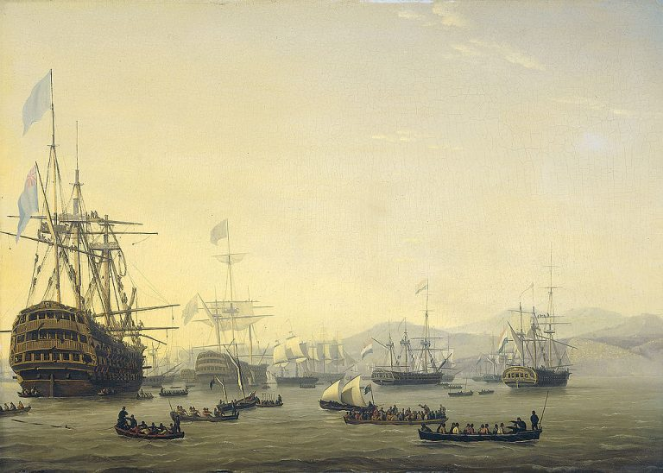What historical significance did the Queen Charlotte play a role in?
Provide a one-word or short-phrase answer based on the image.

Suppressing the African slave trade